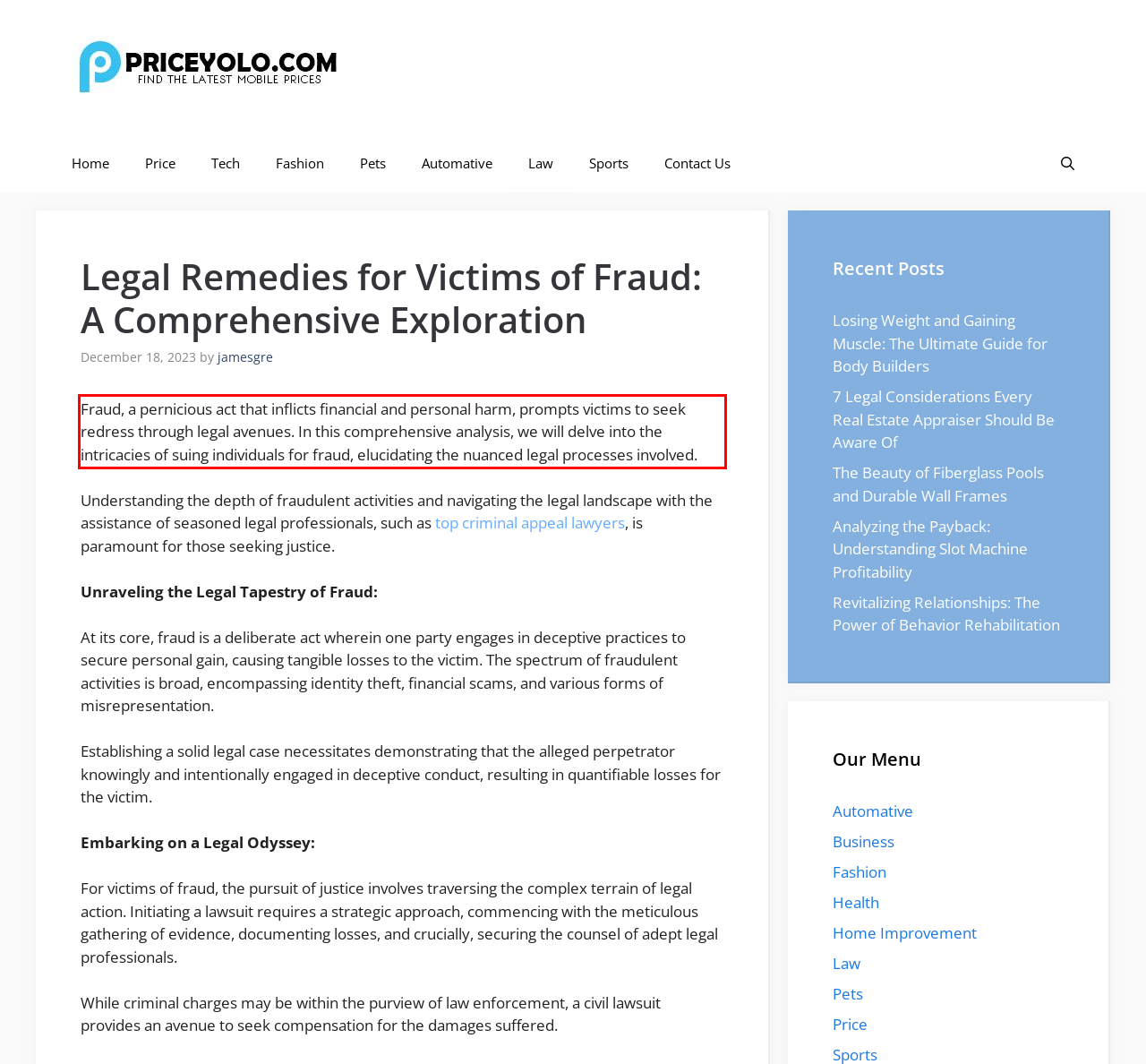Examine the screenshot of the webpage, locate the red bounding box, and generate the text contained within it.

Fraud, a pernicious act that inflicts financial and personal harm, prompts victims to seek redress through legal avenues. In this comprehensive analysis, we will delve into the intricacies of suing individuals for fraud, elucidating the nuanced legal processes involved.